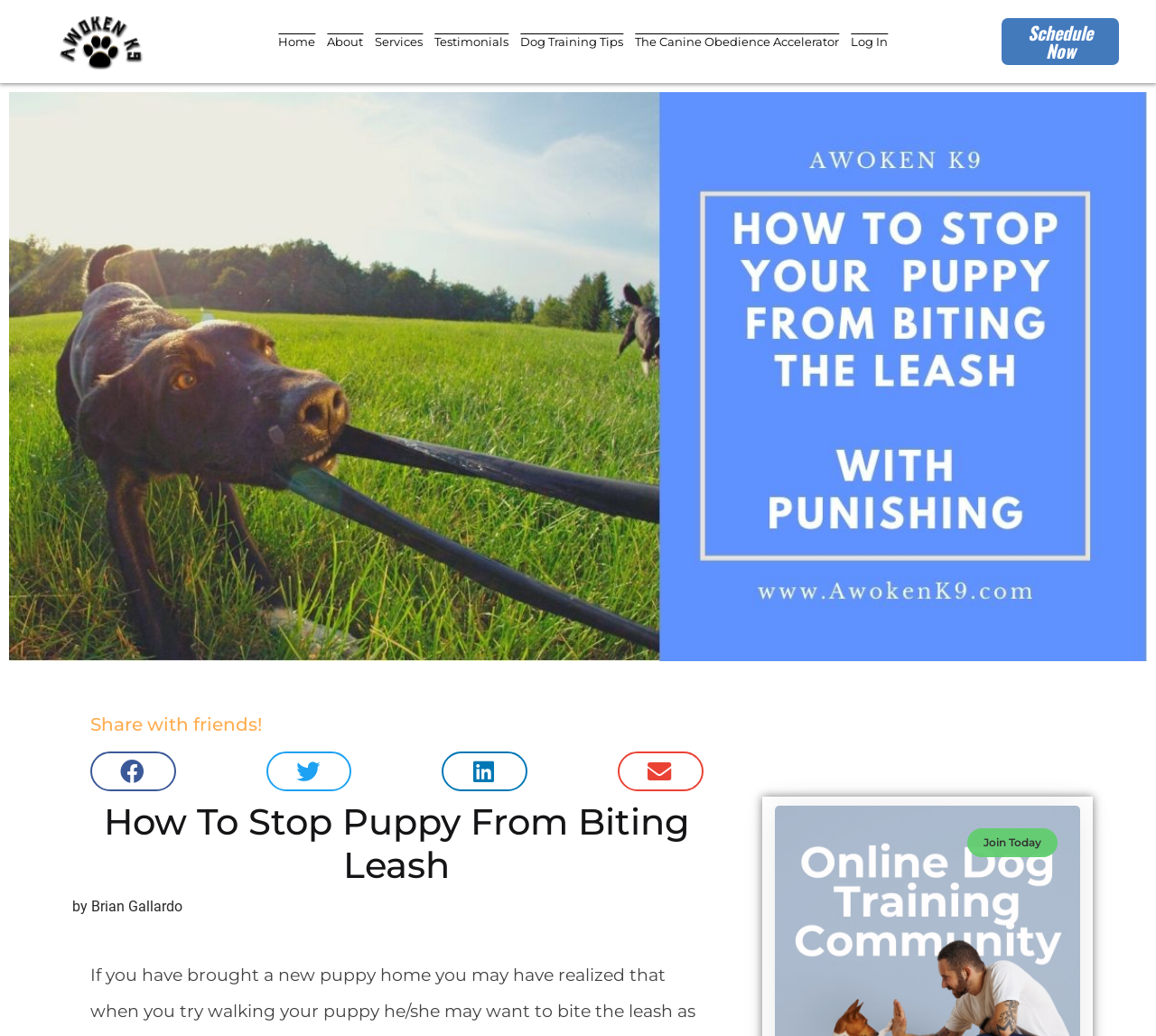Identify the bounding box of the HTML element described here: "alt="Awoken K9" title="Awoken k9"". Provide the coordinates as four float numbers between 0 and 1: [left, top, right, bottom].

[0.024, 0.0, 0.15, 0.08]